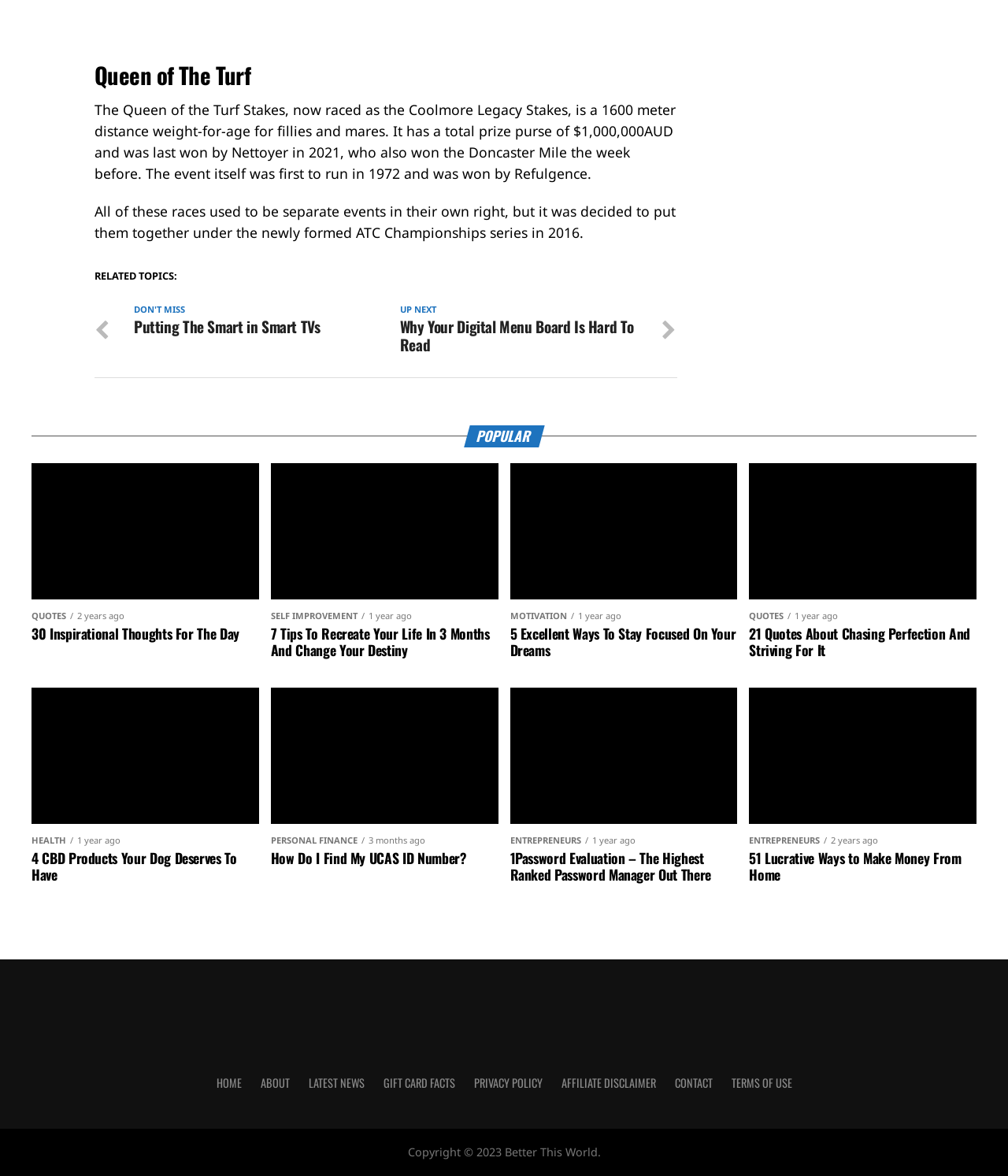Identify the bounding box coordinates of the section to be clicked to complete the task described by the following instruction: "read the 'RELATED TOPICS' section". The coordinates should be four float numbers between 0 and 1, formatted as [left, top, right, bottom].

[0.094, 0.229, 0.176, 0.241]